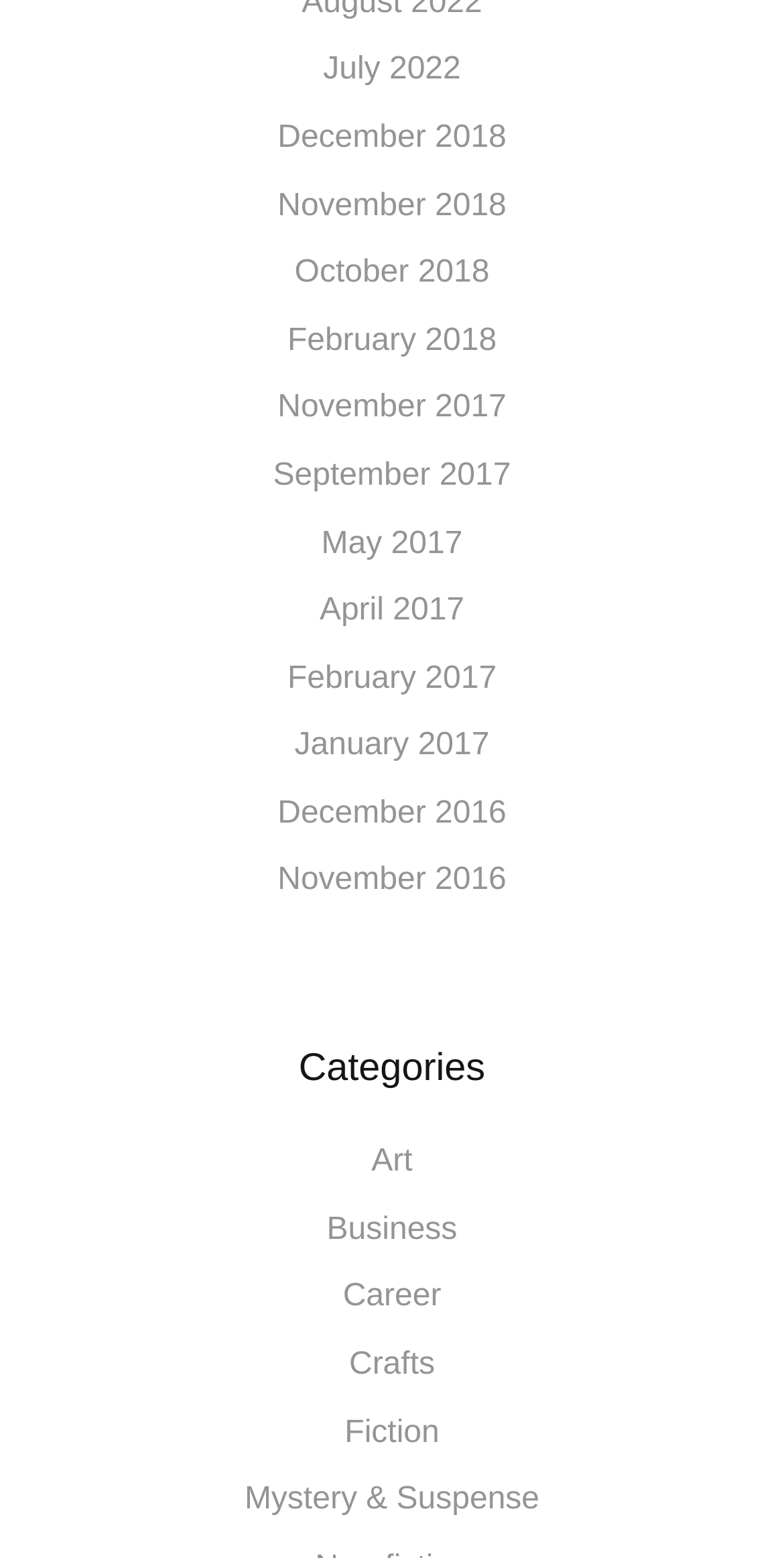Please determine the bounding box coordinates of the section I need to click to accomplish this instruction: "Browse articles in the Art category".

[0.474, 0.735, 0.526, 0.757]